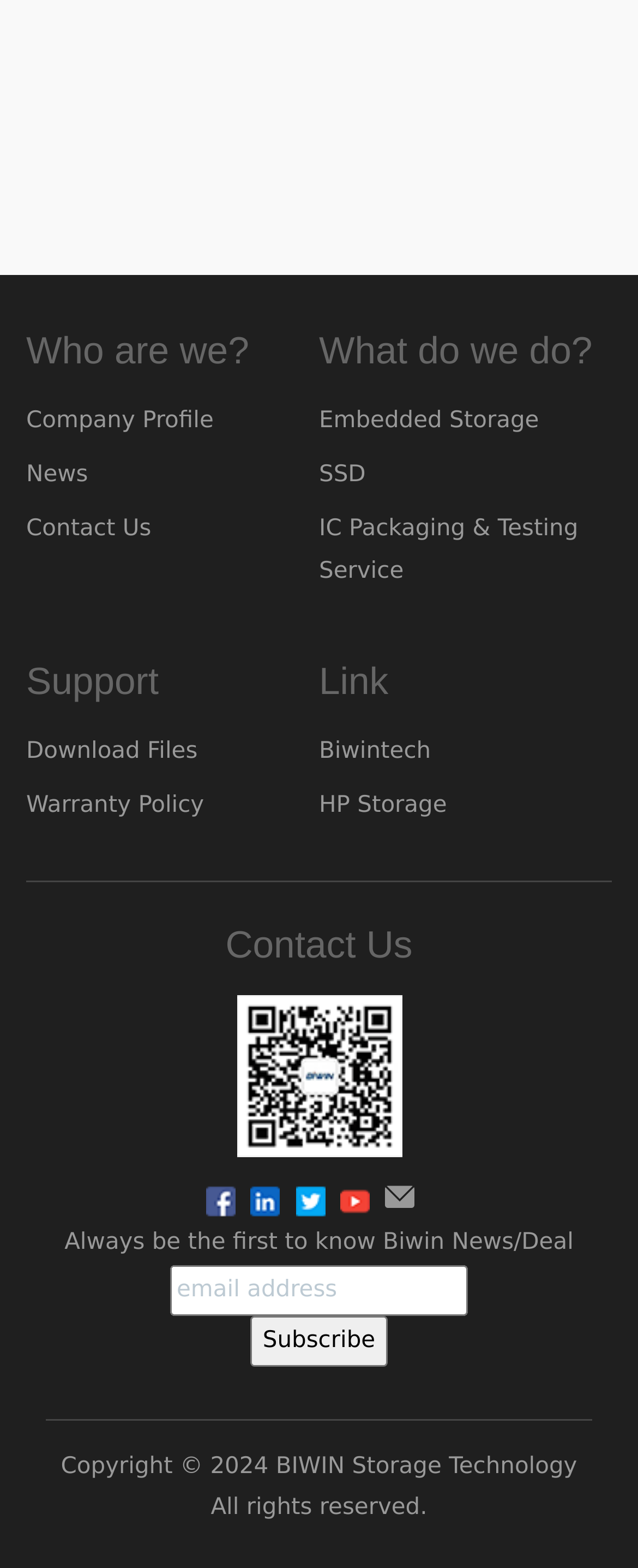Refer to the image and answer the question with as much detail as possible: What is the purpose of the textbox?

The textbox is located below the 'Always be the first to know Biwin News/Deal' text, and it is required to input some information. The 'Subscribe' button next to it suggests that the purpose of the textbox is to subscribe to Biwin News/Deal.